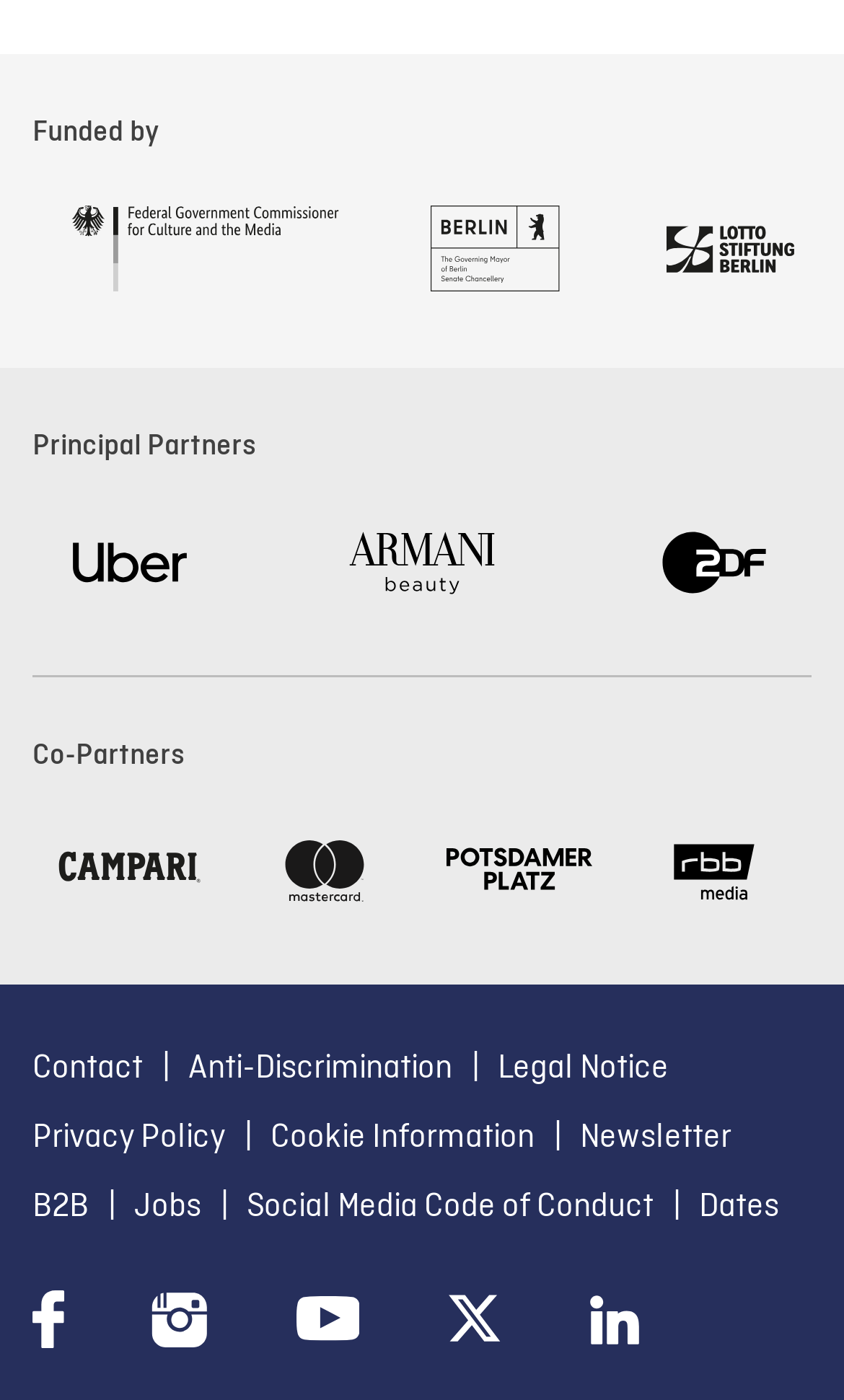Please identify the bounding box coordinates of the element's region that I should click in order to complete the following instruction: "Contact us". The bounding box coordinates consist of four float numbers between 0 and 1, i.e., [left, top, right, bottom].

[0.038, 0.745, 0.169, 0.777]